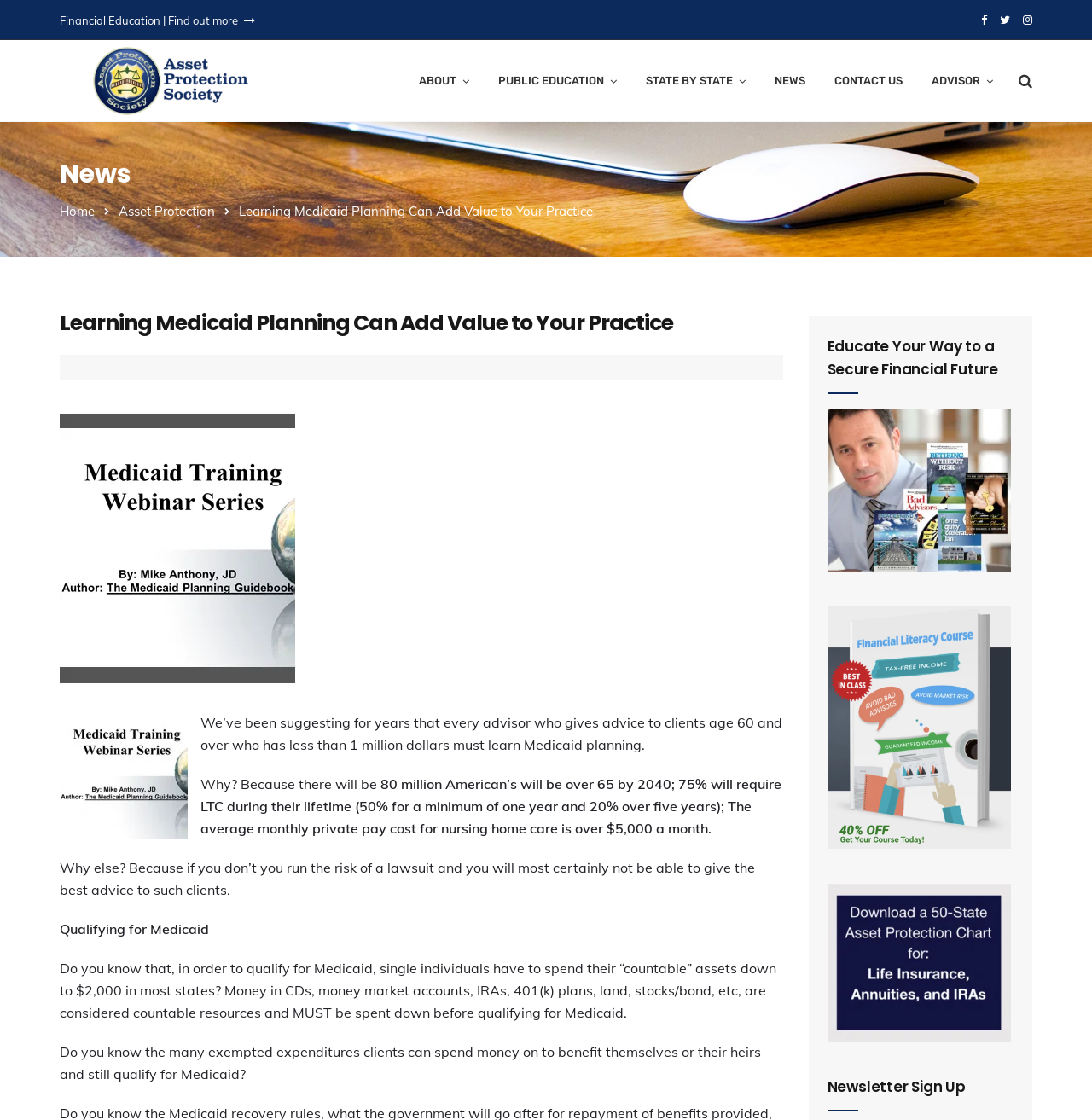Please determine the heading text of this webpage.

Learning Medicaid Planning Can Add Value to Your Practice